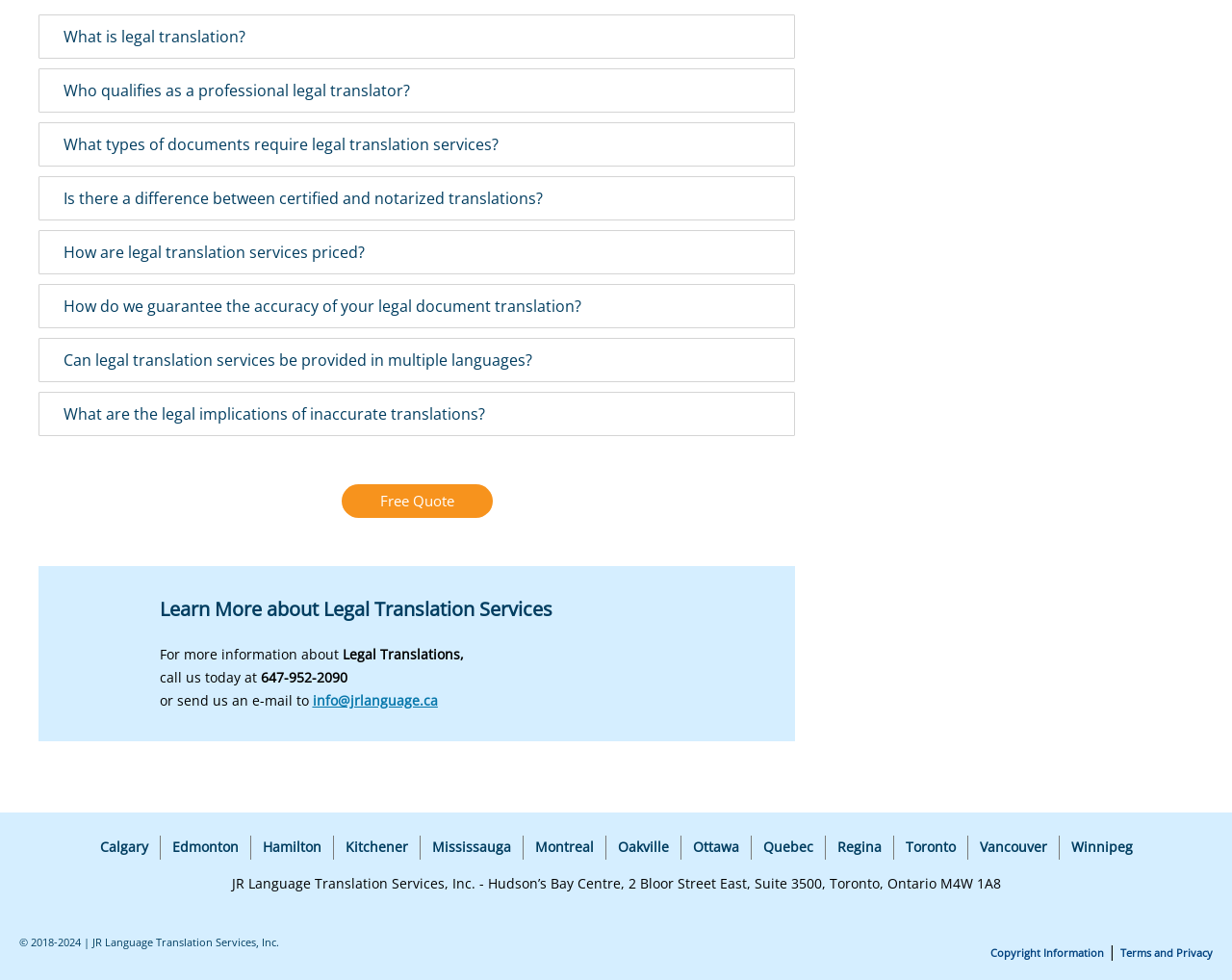How many cities are listed at the bottom of the webpage?
Based on the screenshot, answer the question with a single word or phrase.

12